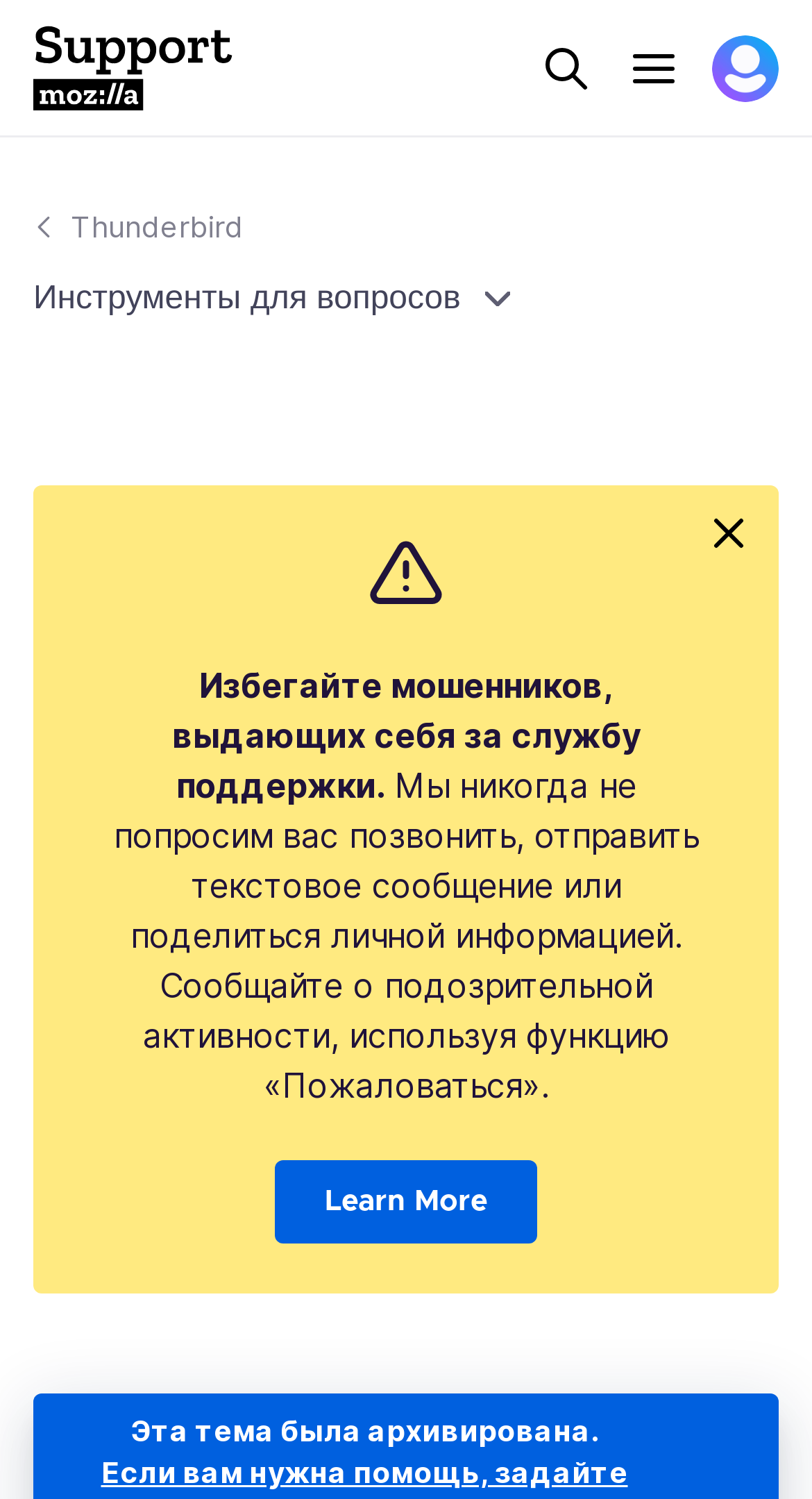What is the purpose of the 'Инструменты для вопросов' button?
Look at the image and answer the question with a single word or phrase.

To show related content